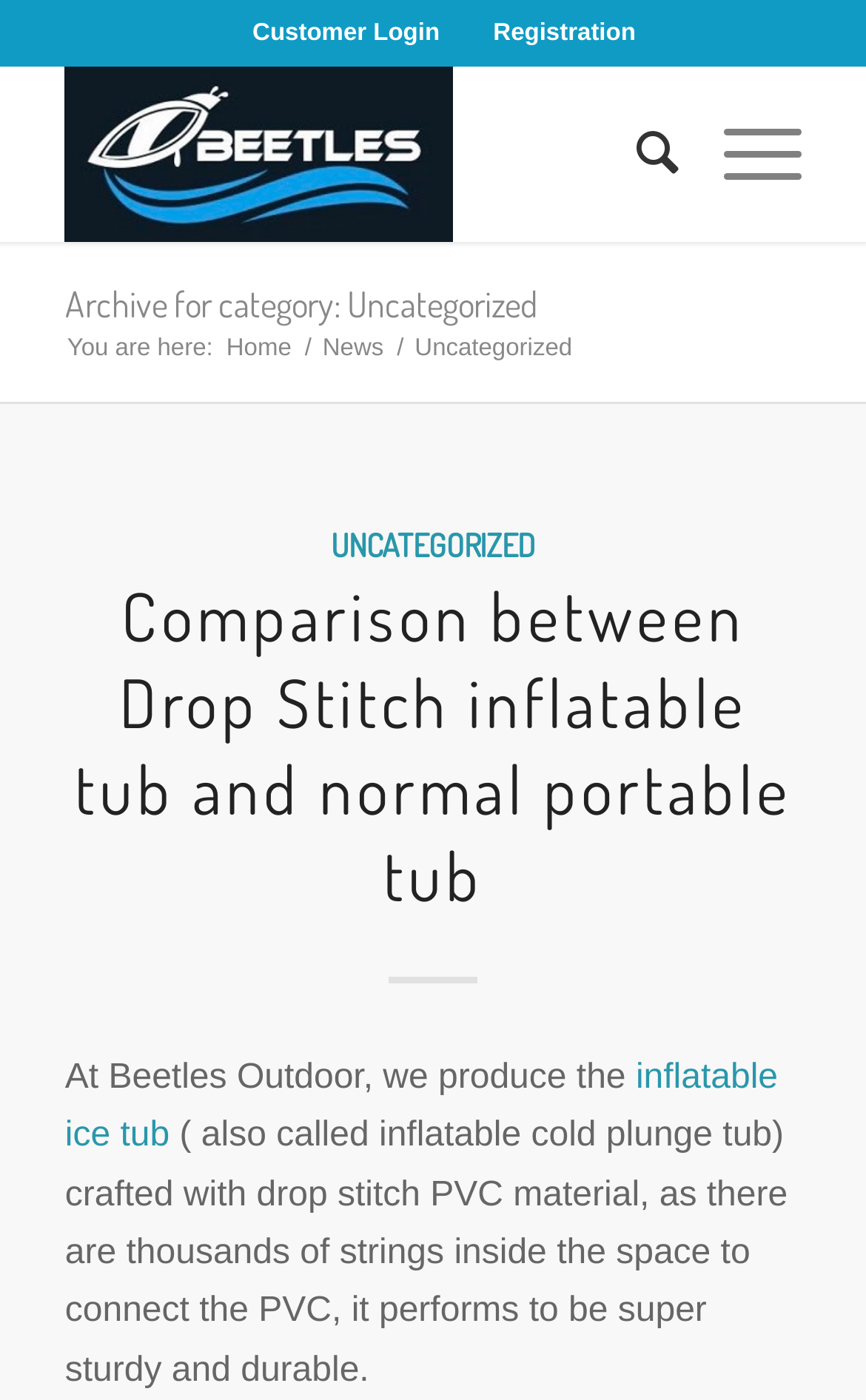Find the bounding box coordinates of the element you need to click on to perform this action: 'go to home page'. The coordinates should be represented by four float values between 0 and 1, in the format [left, top, right, bottom].

[0.254, 0.238, 0.344, 0.261]